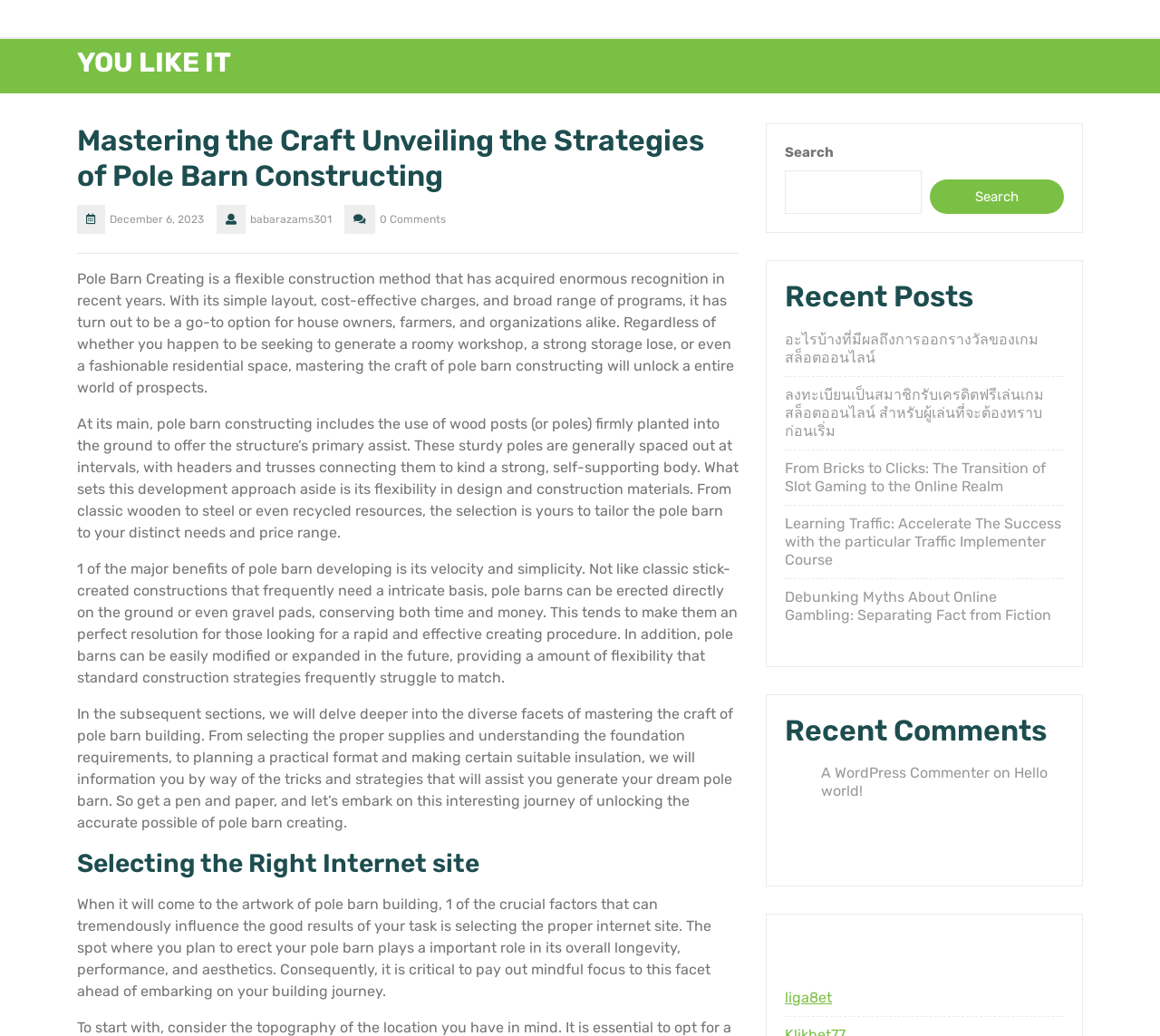Given the description of a UI element: "Hello world!", identify the bounding box coordinates of the matching element in the webpage screenshot.

[0.708, 0.738, 0.903, 0.772]